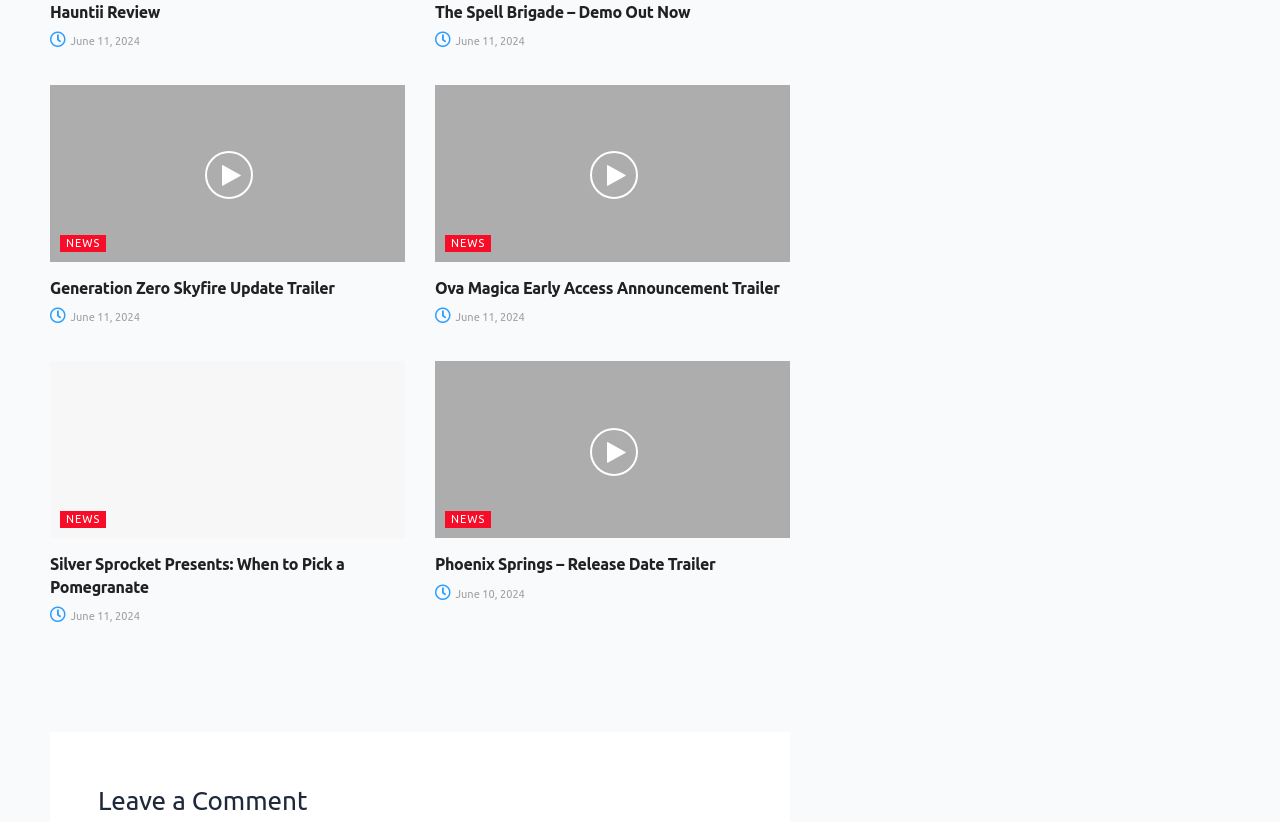How many images are on this webpage? Please answer the question using a single word or phrase based on the image.

4